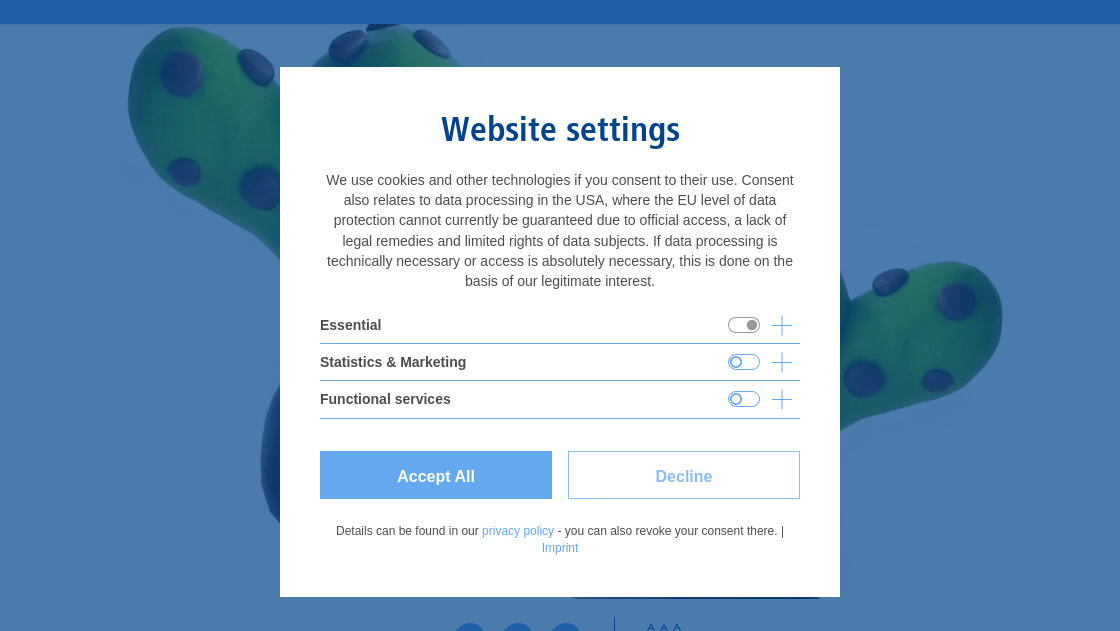Using the information from the screenshot, answer the following question thoroughly:
What is the purpose of the 'Accept All' button?

The caption implies that the 'Accept All' button is provided as a clear choice for users to give their consent for data processing, allowing the website to use all the mentioned technologies and cookies.